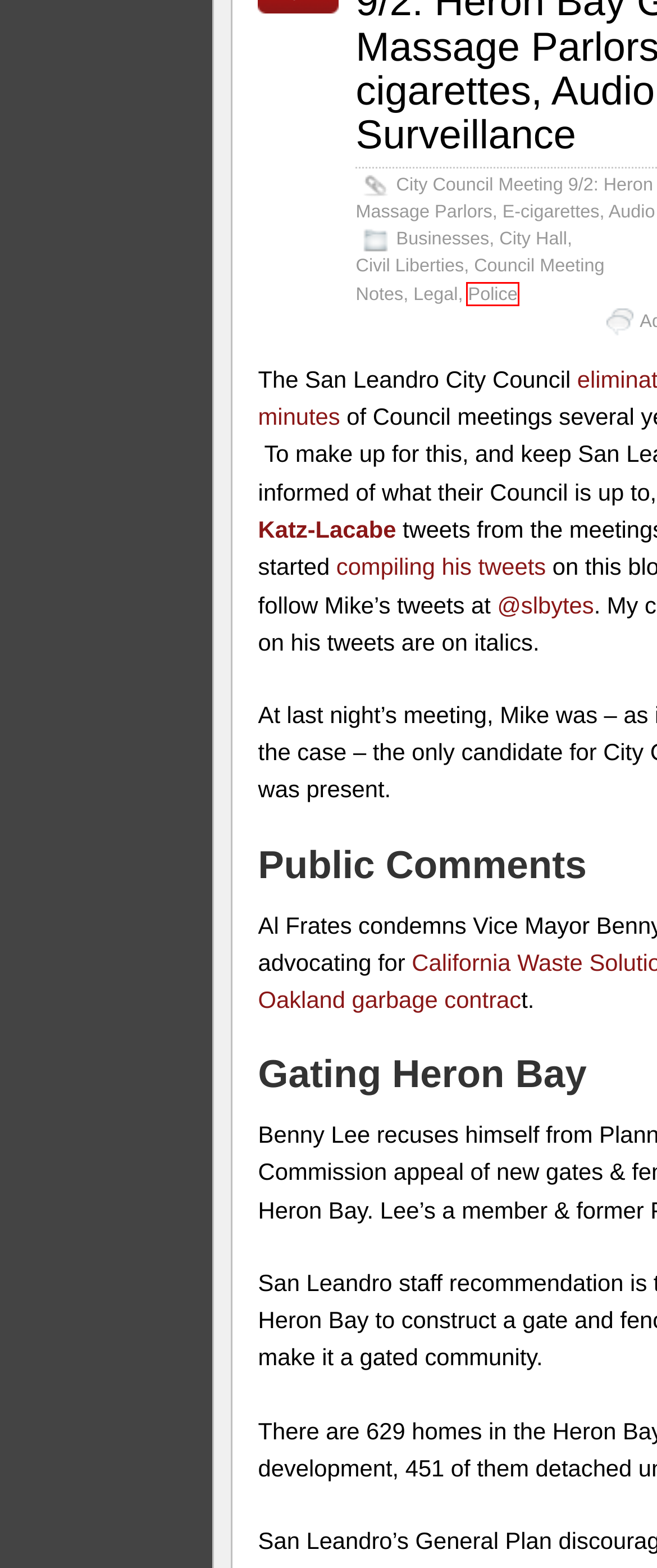Given a screenshot of a webpage with a red bounding box highlighting a UI element, determine which webpage description best matches the new webpage that appears after clicking the highlighted element. Here are the candidates:
A. Civil Liberties – San Leandro Talk
B. Mary Hayashi – San Leandro Talk
C. Police – San Leandro Talk
D. City Hall – San Leandro Talk
E. Businesses – San Leandro Talk
F. Legal – San Leandro Talk
G. Local Elections for Dummies – San Leandro Talk
H. Council Meeting Notes – San Leandro Talk

C